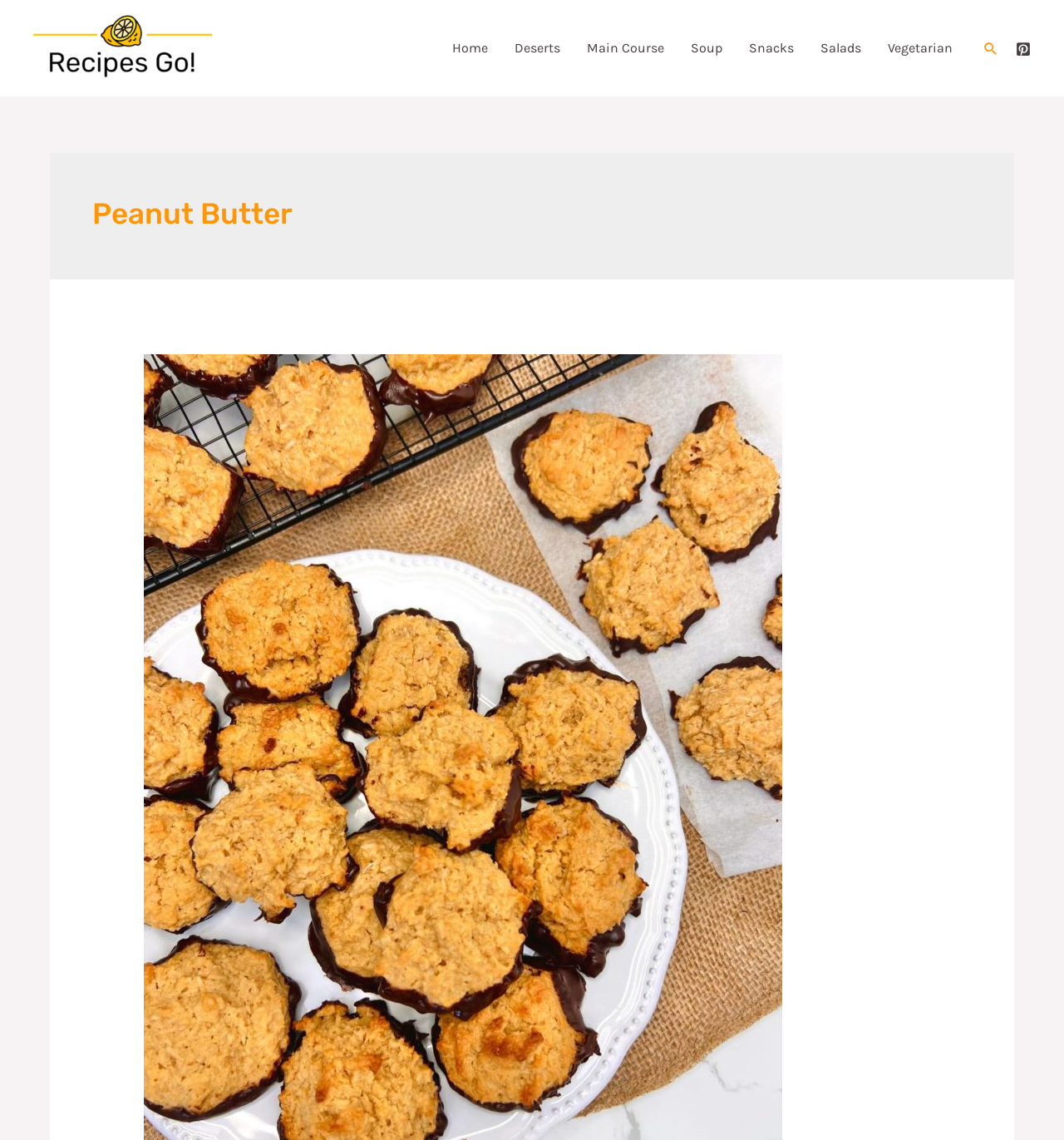Find the bounding box coordinates of the clickable area required to complete the following action: "view peanut butter recipes".

[0.087, 0.171, 0.913, 0.205]